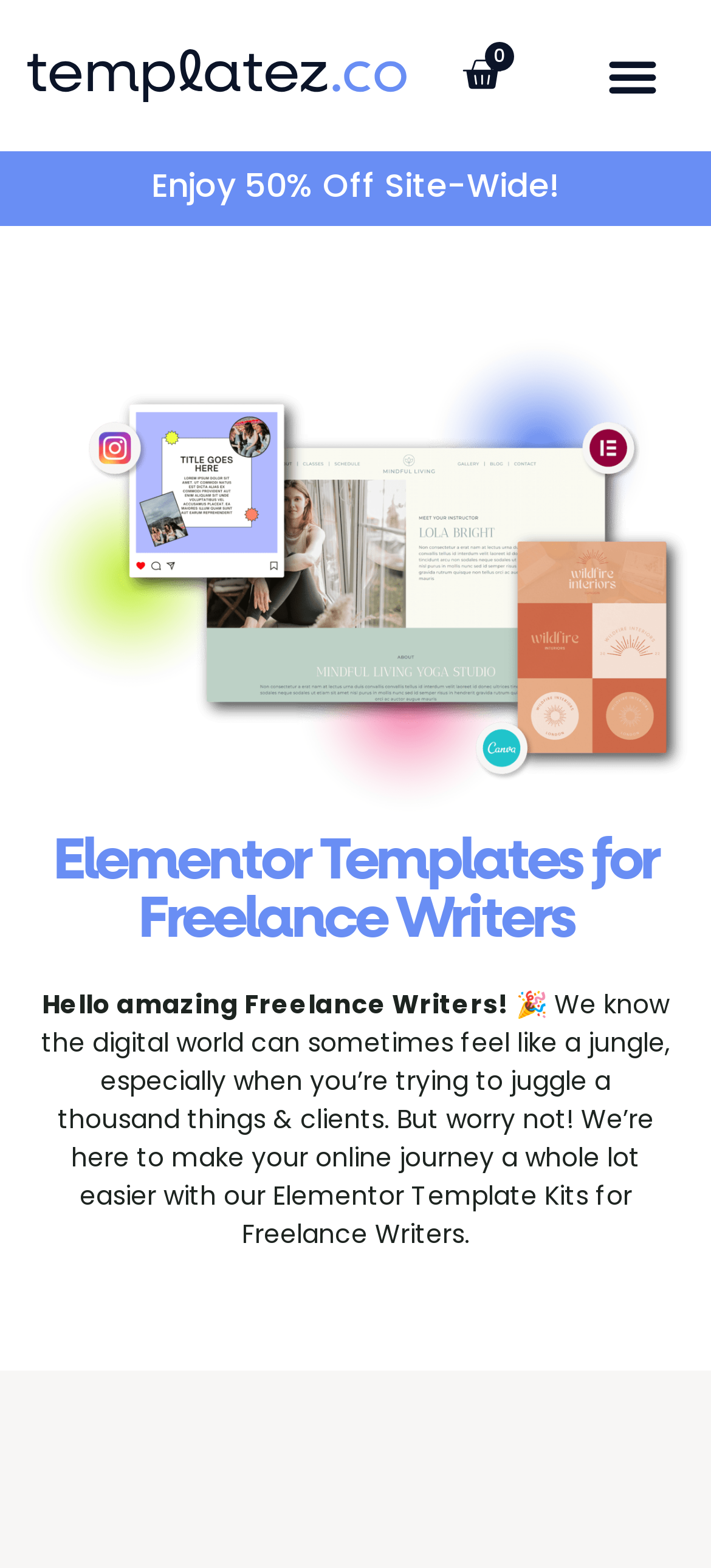Give a concise answer of one word or phrase to the question: 
What is the tone of the introductory message?

Friendly and encouraging